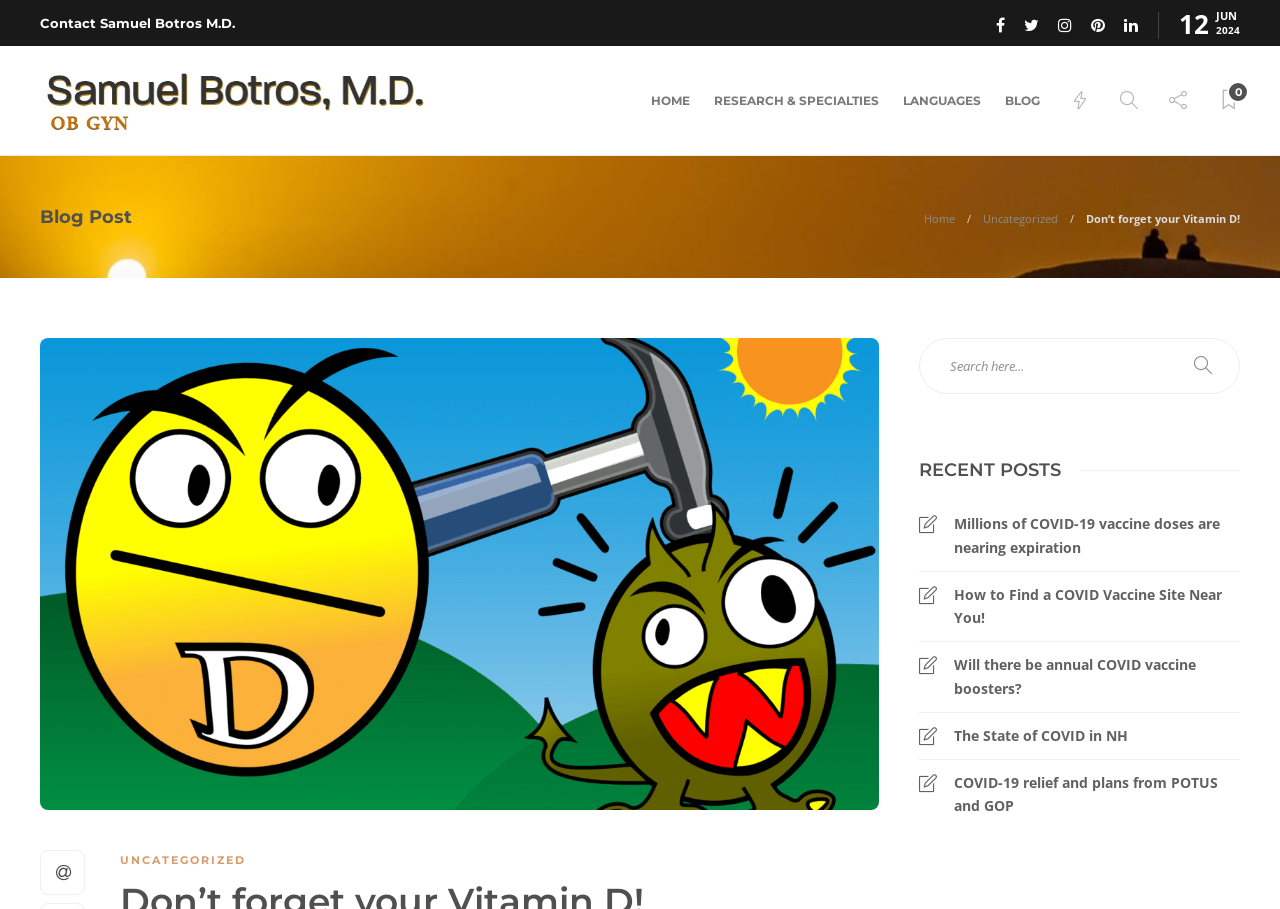Specify the bounding box coordinates of the element's region that should be clicked to achieve the following instruction: "Search for a topic". The bounding box coordinates consist of four float numbers between 0 and 1, in the format [left, top, right, bottom].

[0.718, 0.372, 0.969, 0.434]